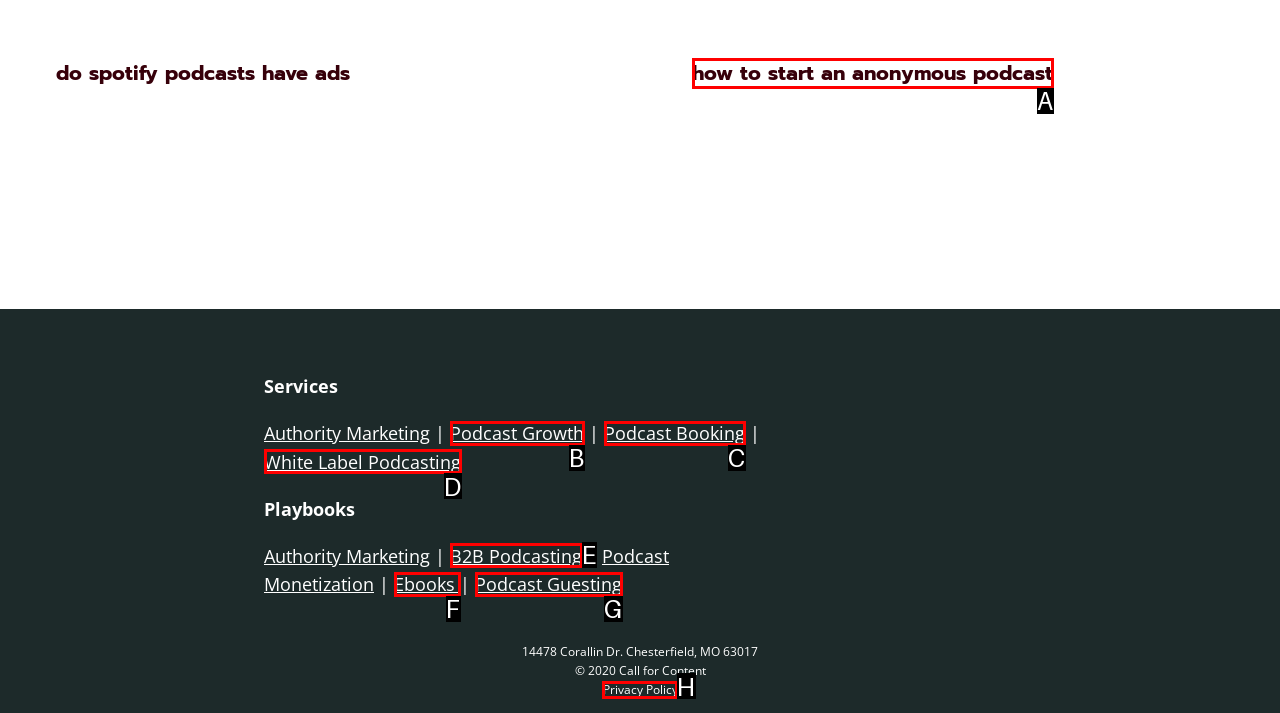Which letter corresponds to the correct option to complete the task: View Aviation Art?
Answer with the letter of the chosen UI element.

None